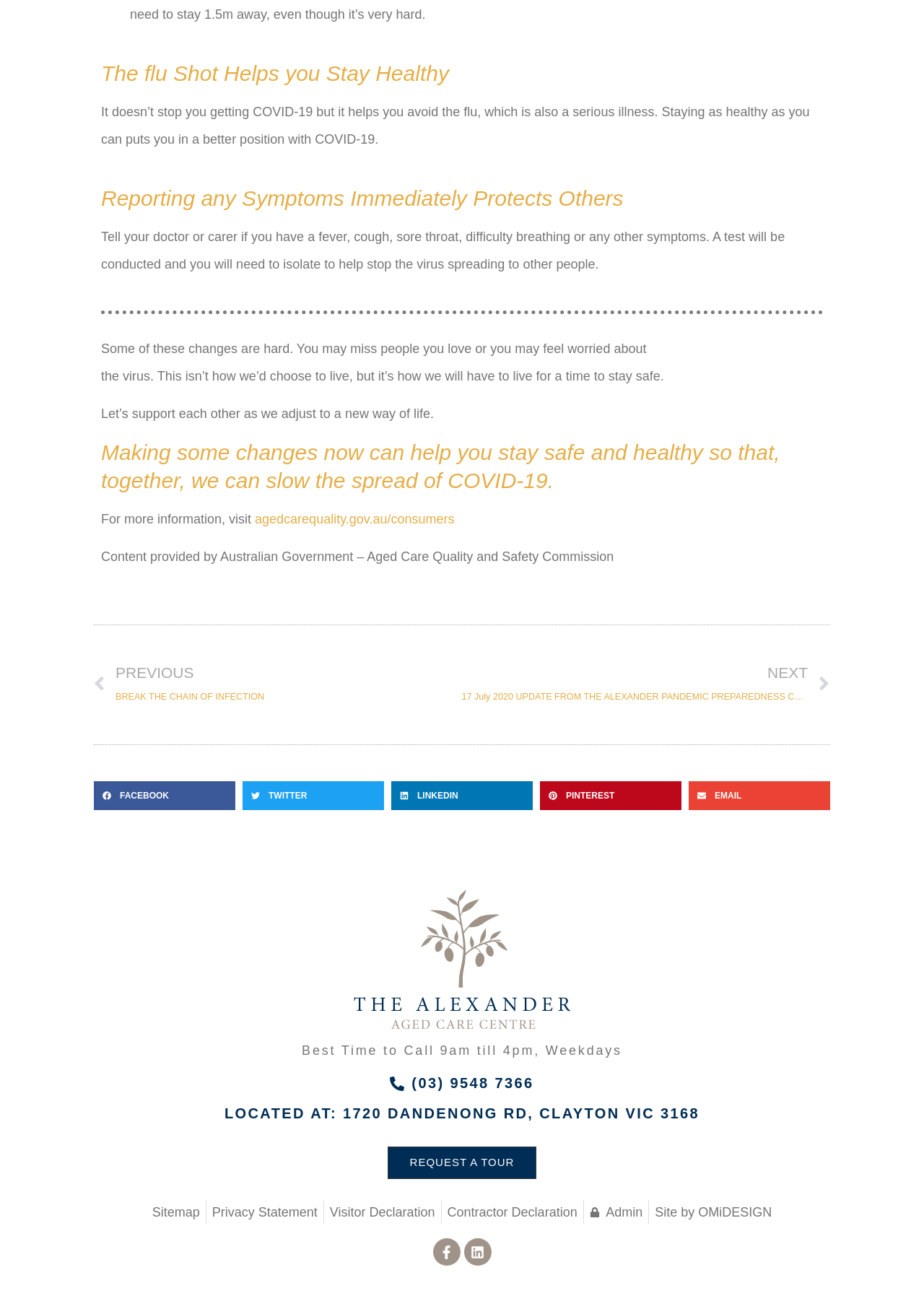Provide the bounding box coordinates for the UI element that is described as: "PrevPreviousBREAK THE CHAIN OF INFECTION".

[0.102, 0.505, 0.5, 0.541]